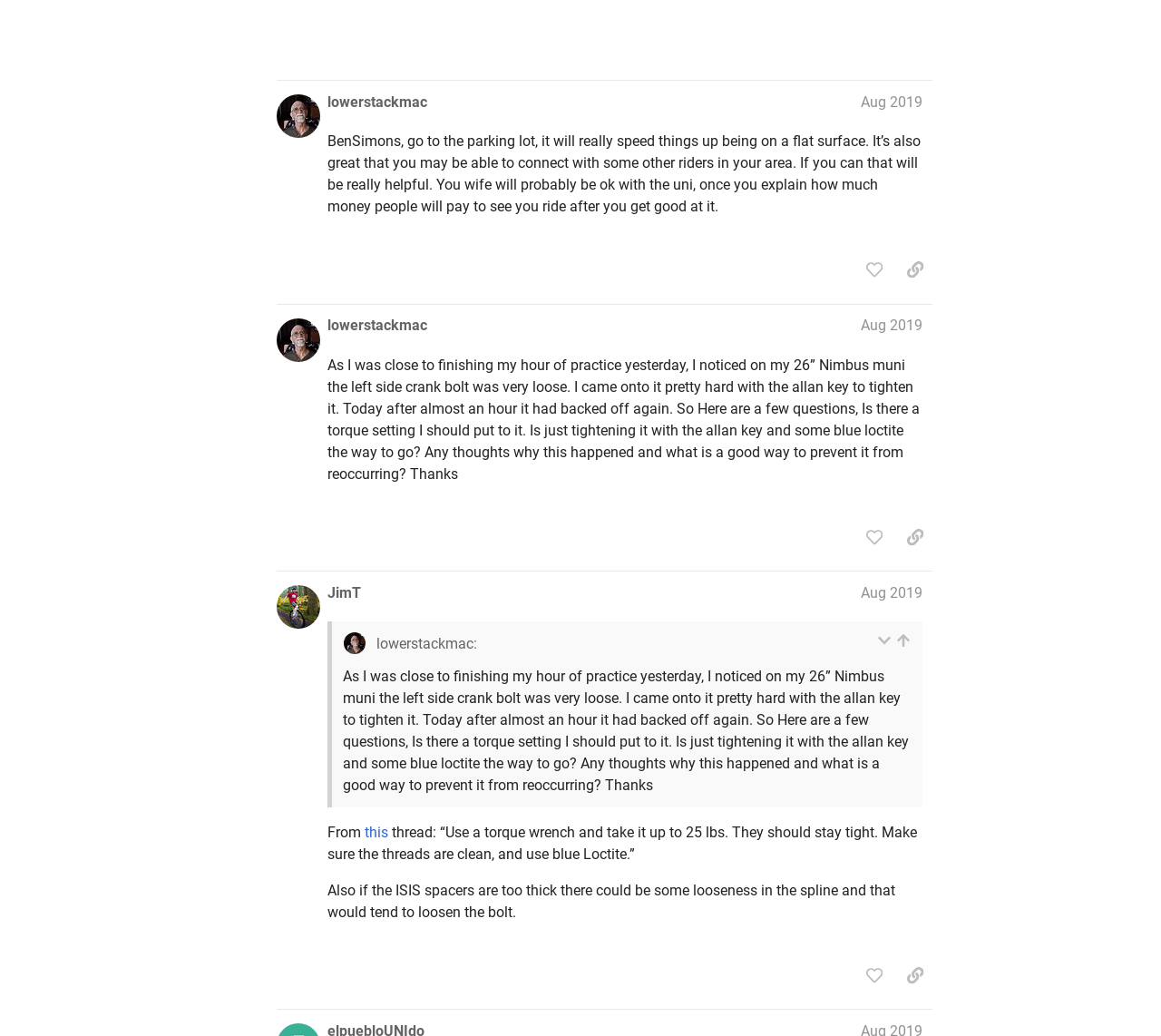Can you find and provide the main heading text of this webpage?

Learning to ride on gravel